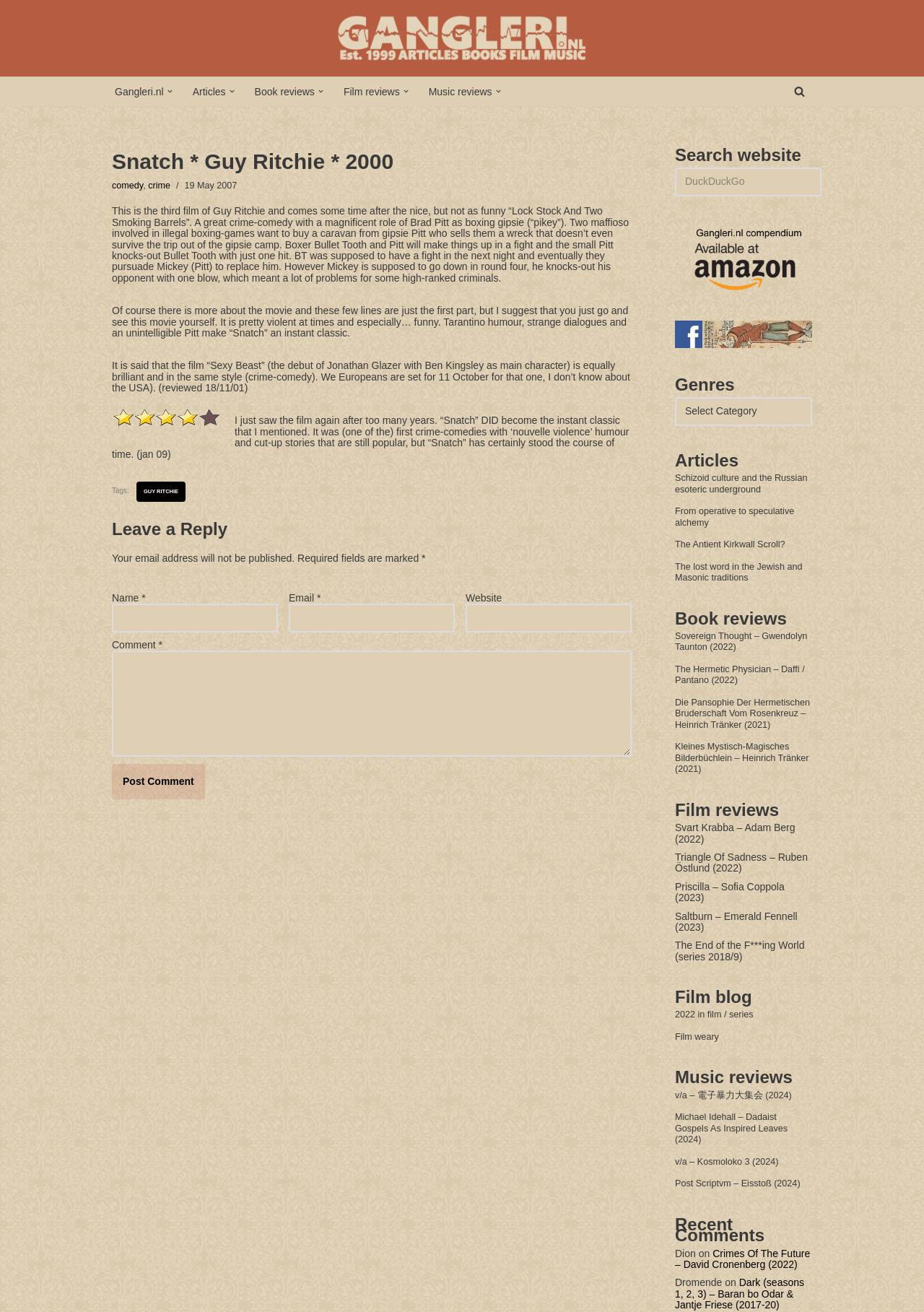Please find the bounding box coordinates of the element that you should click to achieve the following instruction: "Leave a comment". The coordinates should be presented as four float numbers between 0 and 1: [left, top, right, bottom].

[0.121, 0.496, 0.684, 0.577]